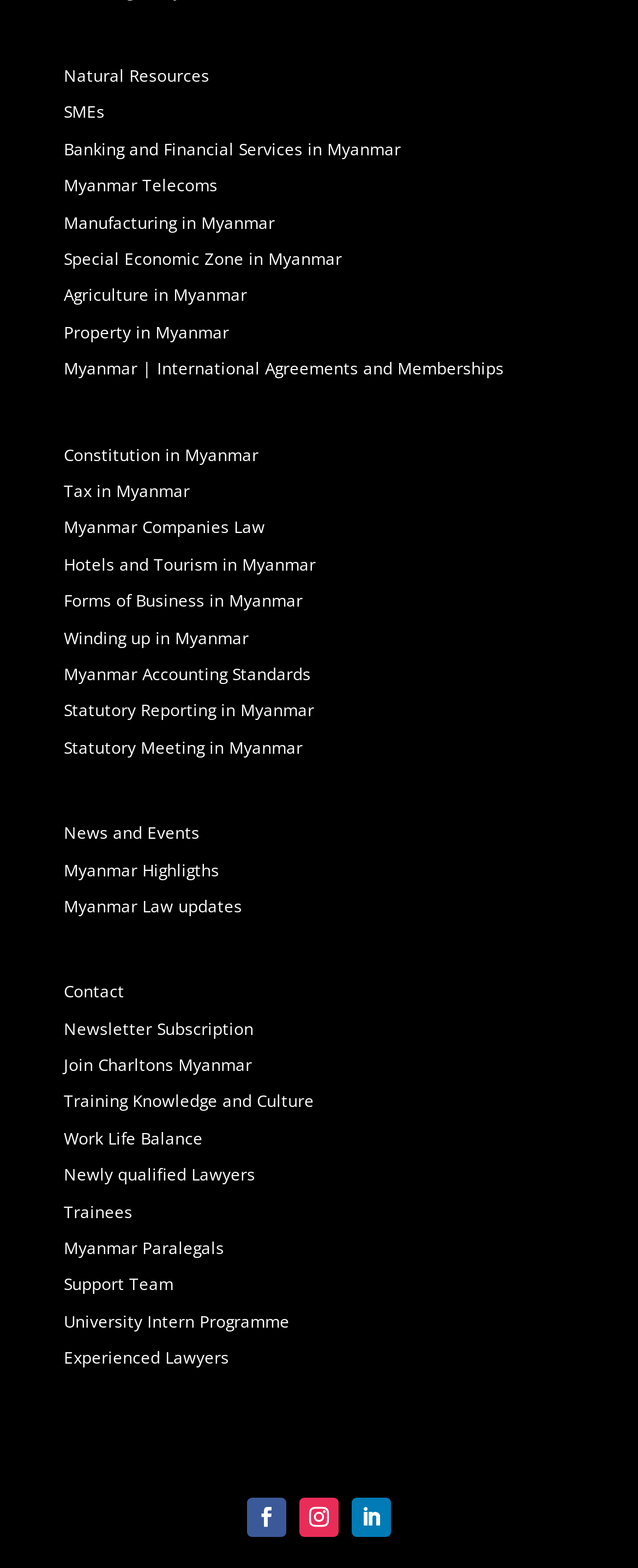Please identify the coordinates of the bounding box for the clickable region that will accomplish this instruction: "Read about Constitution in Myanmar".

[0.1, 0.282, 0.405, 0.297]